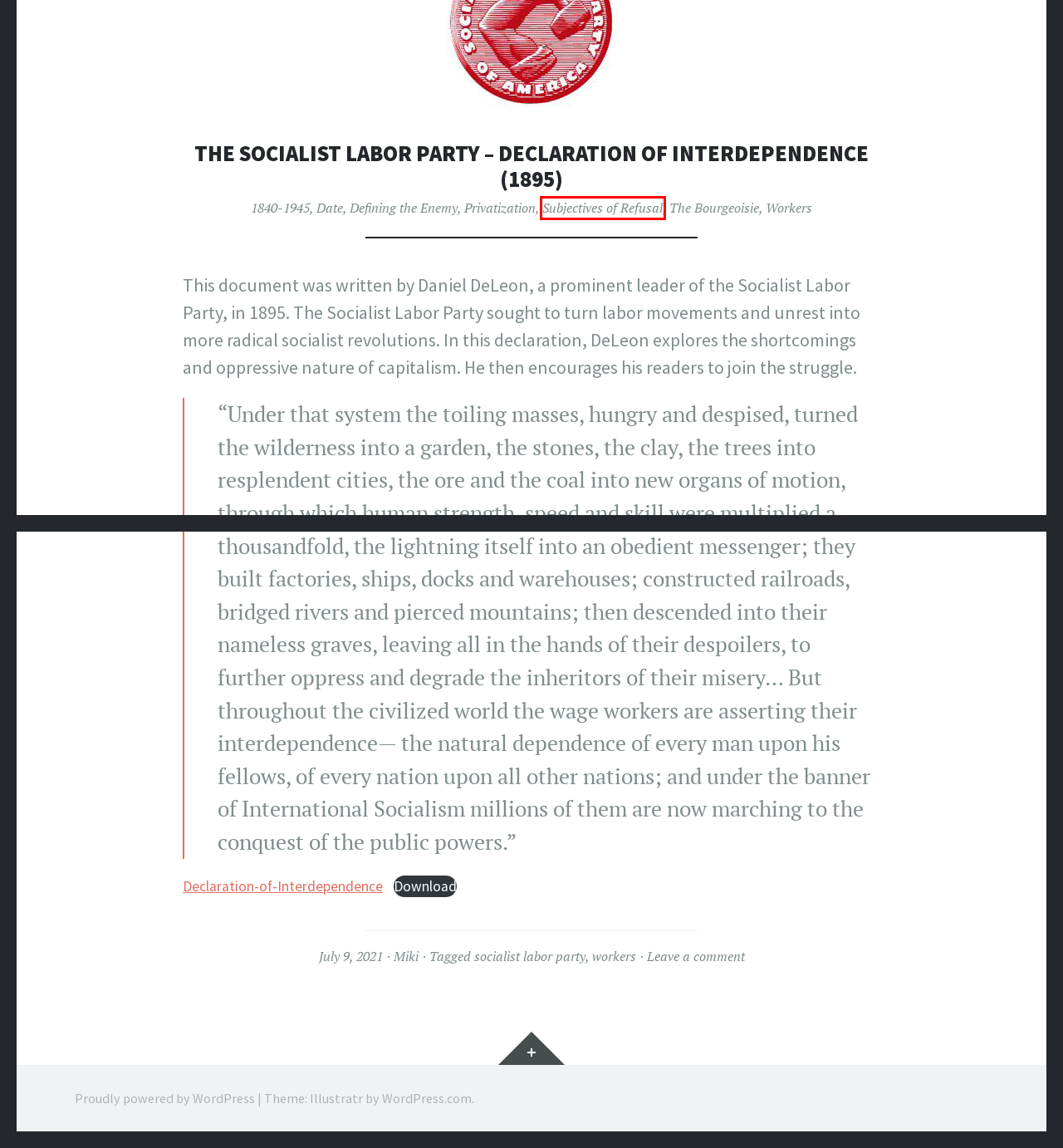Check out the screenshot of a webpage with a red rectangle bounding box. Select the best fitting webpage description that aligns with the new webpage after clicking the element inside the bounding box. Here are the candidates:
A. workers – Disruption
B. Date – Disruption
C. The Socialist Labor Party – Declaration of Interdependence (1895) – Disruption
D. Time Interrupted – Disruption
E. Workers – Disruption
F. Miki – Disruption
G. Subjectives of Refusal – Disruption
H. Blog Tool, Publishing Platform, and CMS – WordPress.org

G